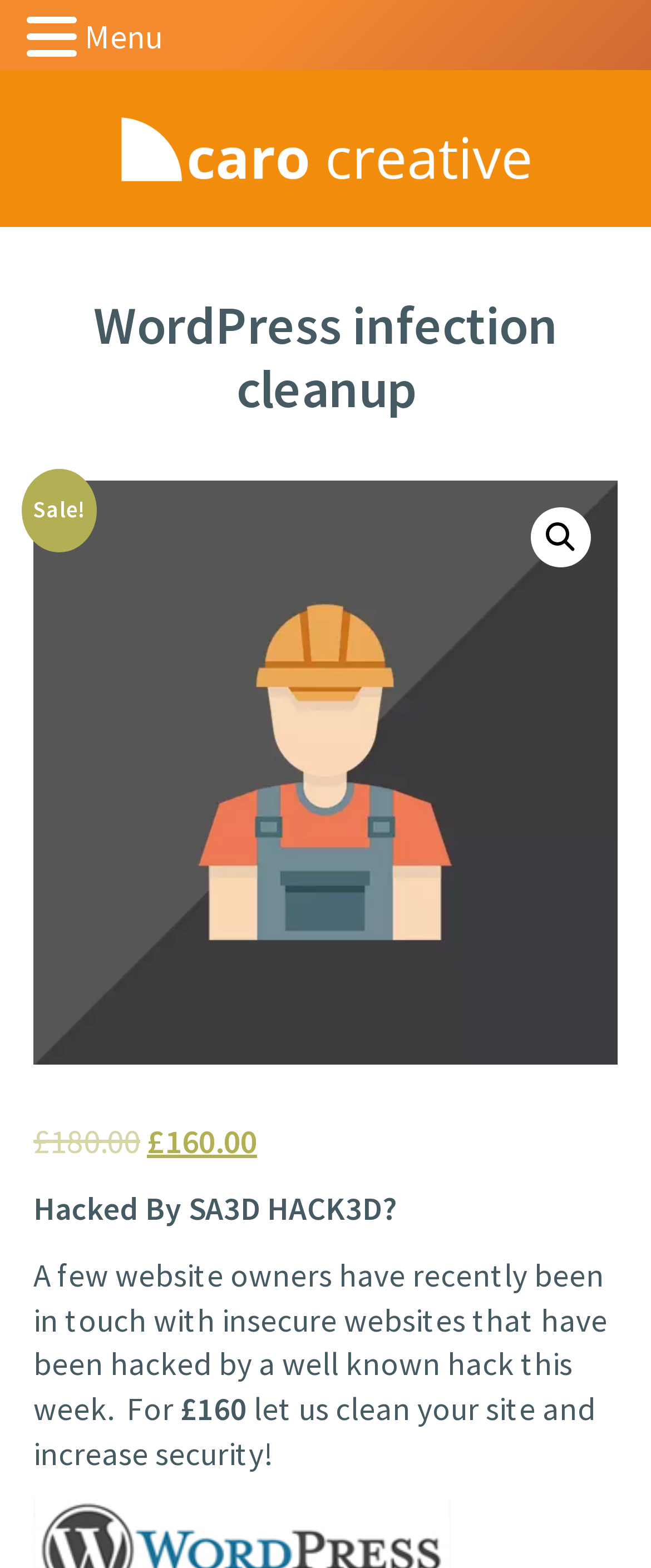Bounding box coordinates are specified in the format (top-left x, top-left y, bottom-right x, bottom-right y). All values are floating point numbers bounded between 0 and 1. Please provide the bounding box coordinate of the region this sentence describes: alt="Web Design Banbury"

[0.167, 0.066, 0.833, 0.135]